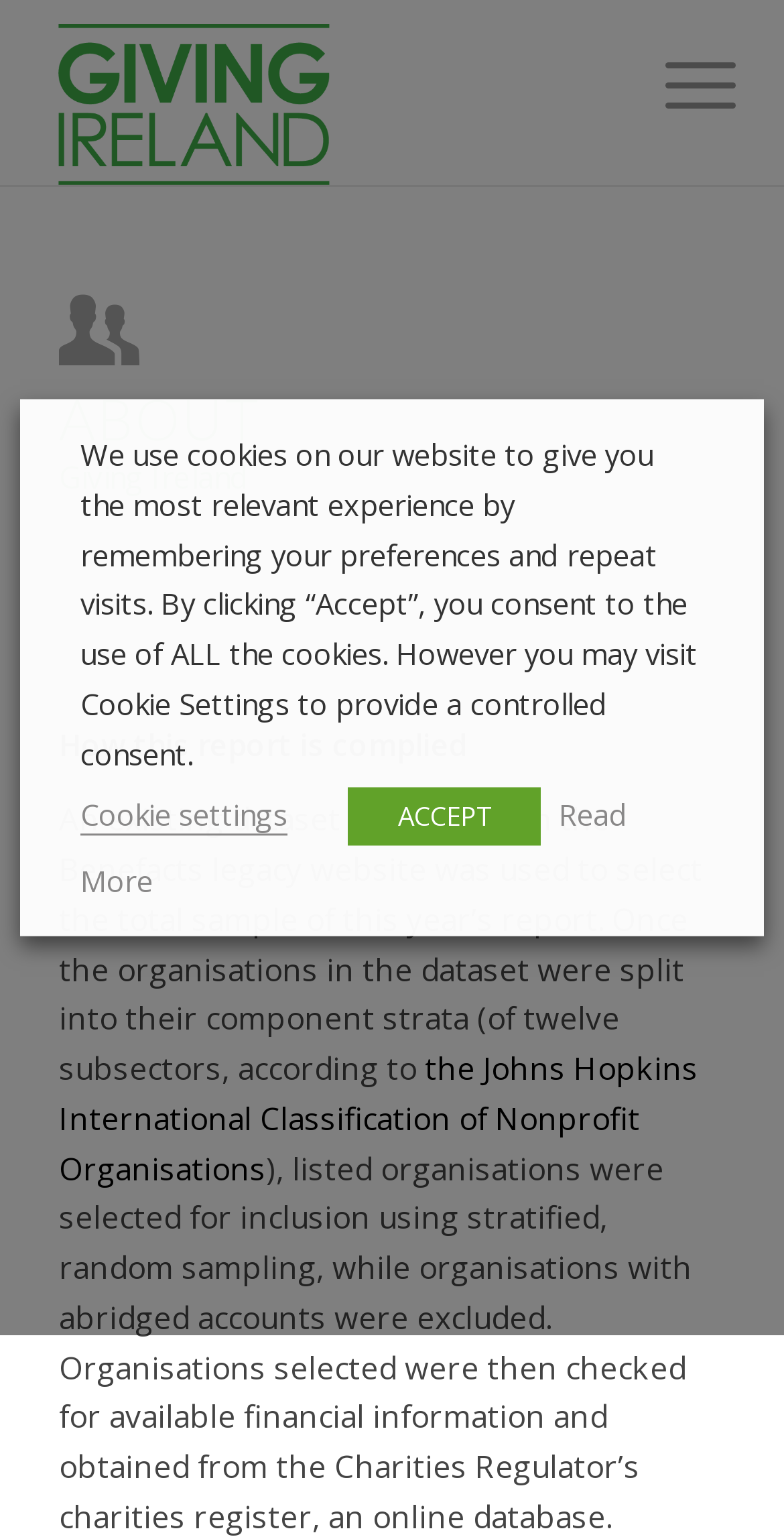Generate a thorough caption detailing the webpage content.

The webpage is about the methodology of a report, specifically "Giving Ireland". At the top-left corner, there is a logo of "Giving Ireland" with a link to the homepage. Next to the logo, there is a menu link. 

Below the logo, there is a heading "ABOUT" followed by a brief introduction to "Giving Ireland". The main content of the page is a detailed description of how the report is compiled, which includes the selection of organizations, sampling methods, and data sources. The text is divided into several paragraphs, with a link to the "Johns Hopkins International Classification of Nonprofit Organisations" in the middle.

At the bottom of the page, there is a cookie consent dialog with a message explaining the use of cookies on the website. The dialog has three buttons: "Cookie settings", "ACCEPT", and "Read More". The "Cookie settings" button is currently focused.